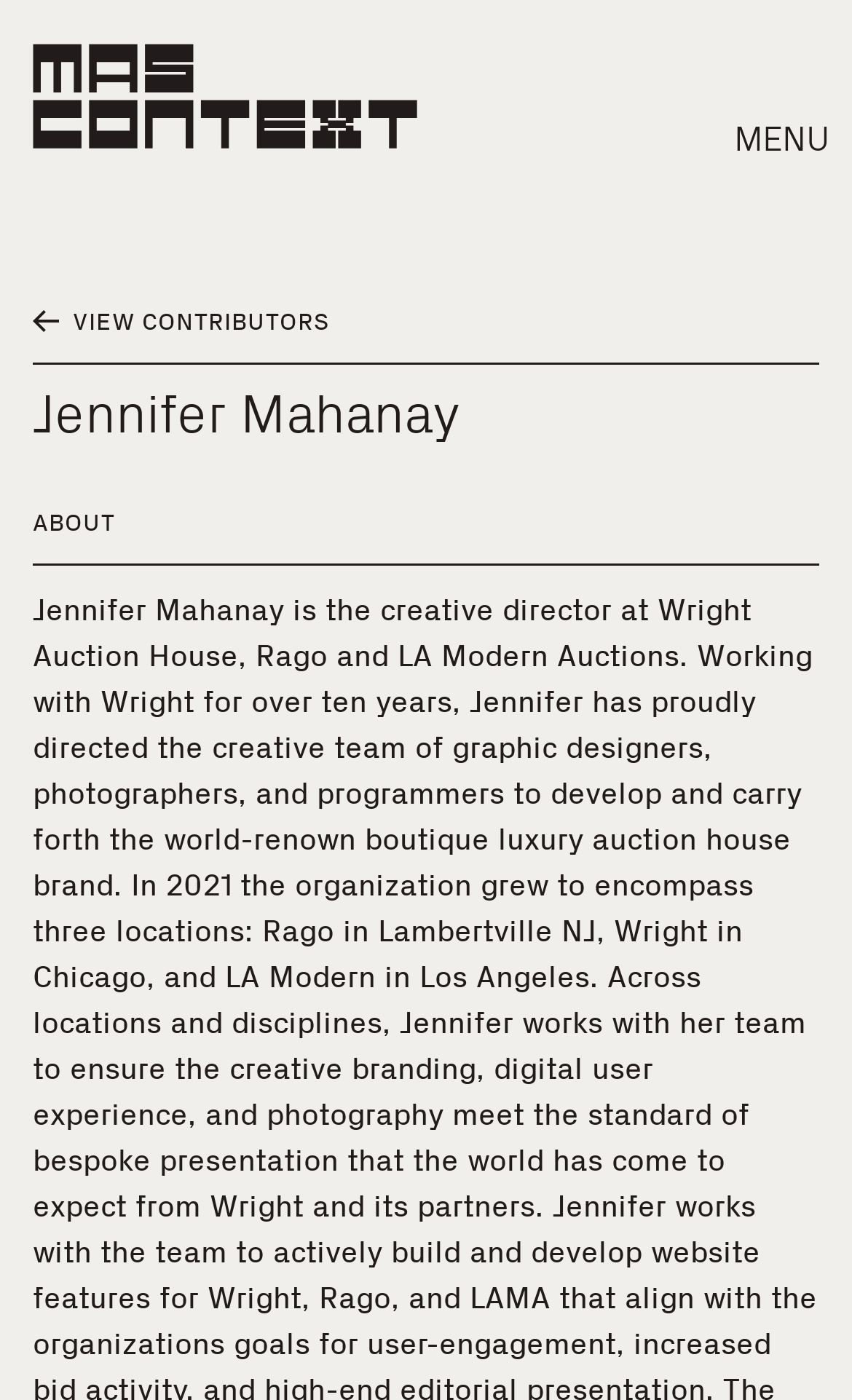Please specify the bounding box coordinates of the clickable section necessary to execute the following command: "go to MAS Context".

[0.038, 0.031, 0.49, 0.106]